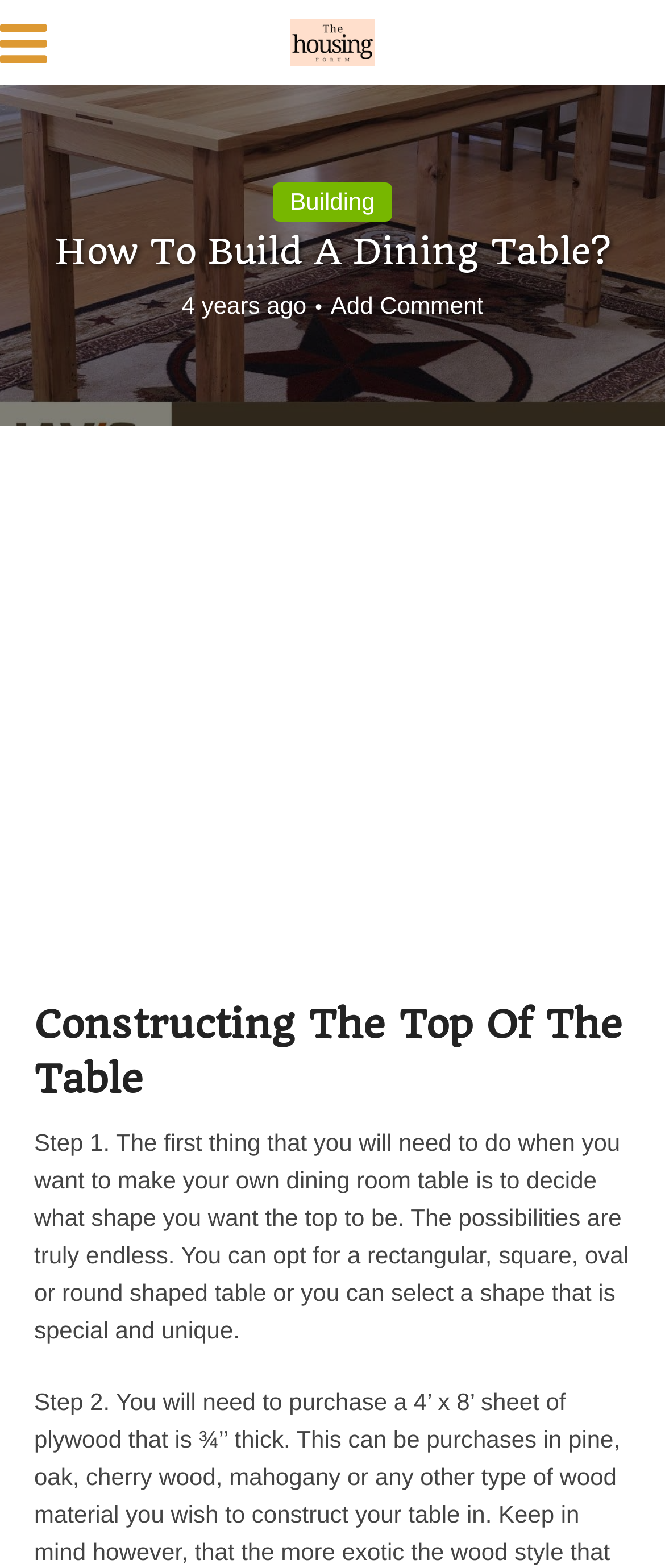Illustrate the webpage's structure and main components comprehensively.

The webpage is about a tutorial on building a dining table, specifically focusing on the first step of constructing the top of the table. At the top left corner, there is a small icon represented by a Unicode character '\uf0c9'. Next to it, on the top center, is a link to "The Housing Forum" accompanied by an image with the same name. 

Below these elements, there is a link to "Building" on the top center. The main title "How To Build A Dining Table?" is prominently displayed in the middle of the top section. 

On the top right, there is a timestamp indicating that the content was posted "4 years ago". Next to it, there is a link to "Add Comment". 

Below the main title, the webpage is divided into two sections. On the left, there is a heading "Constructing The Top Of The Table" followed by a detailed paragraph explaining the first step in building a dining table, which is deciding on the shape of the table top. The possibilities mentioned include rectangular, square, oval, round, or a unique shape. 

On the right side, there is an iframe containing an advertisement.